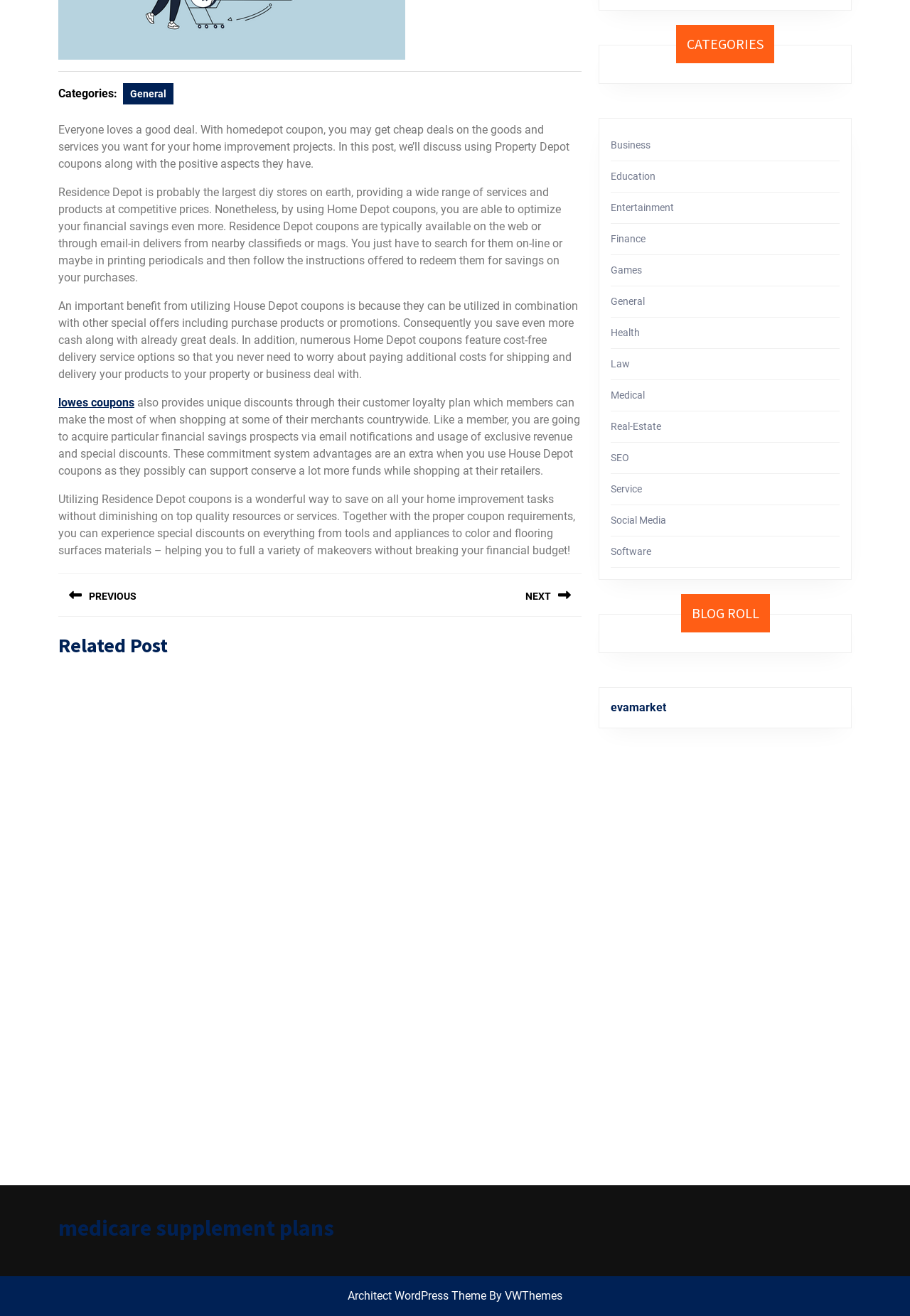Using the description: "medicare supplement plans", determine the UI element's bounding box coordinates. Ensure the coordinates are in the format of four float numbers between 0 and 1, i.e., [left, top, right, bottom].

[0.064, 0.922, 0.367, 0.944]